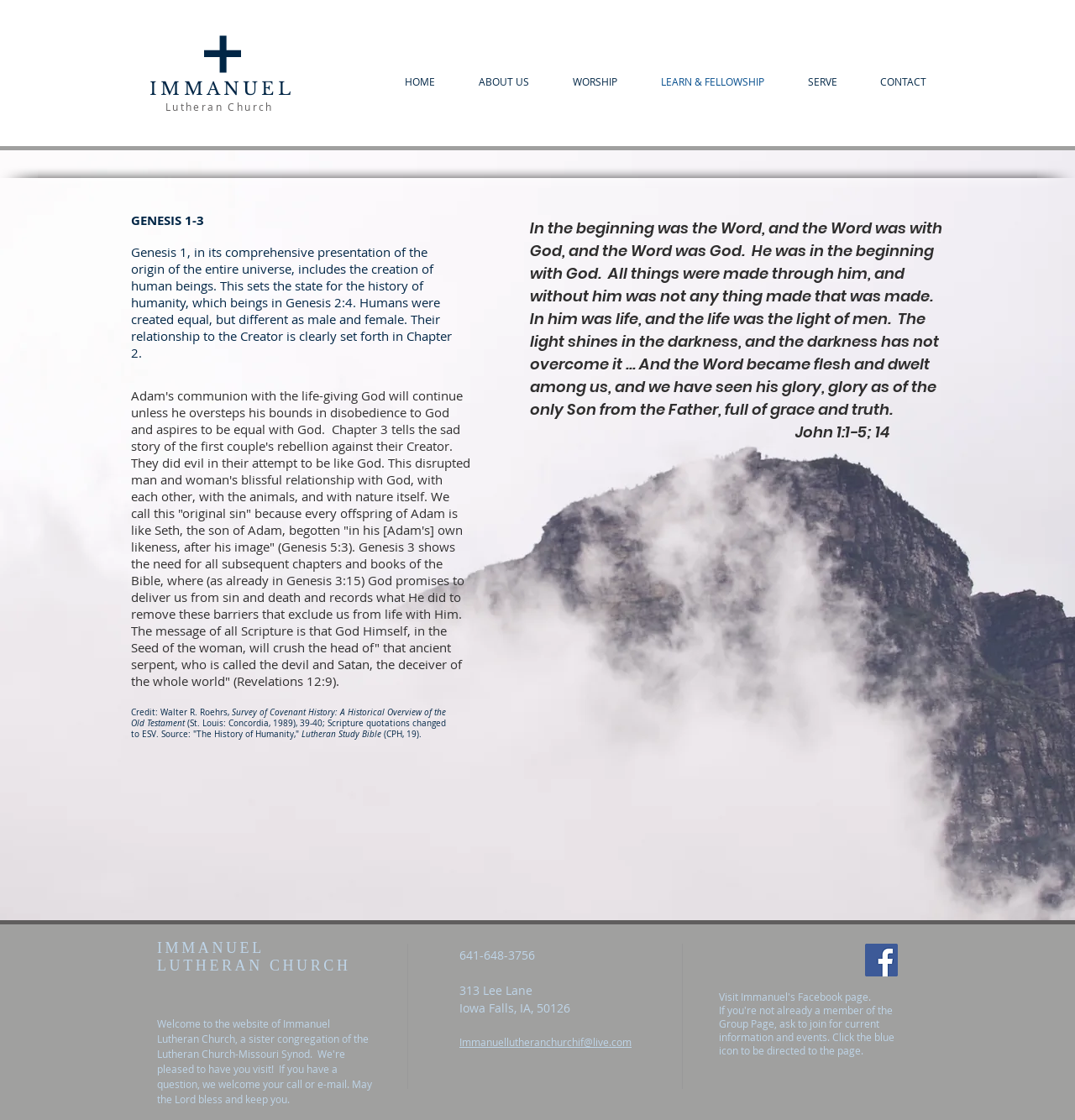What is the address of the church?
Please answer using one word or phrase, based on the screenshot.

313 Lee Lane, Iowa Falls, IA, 50126